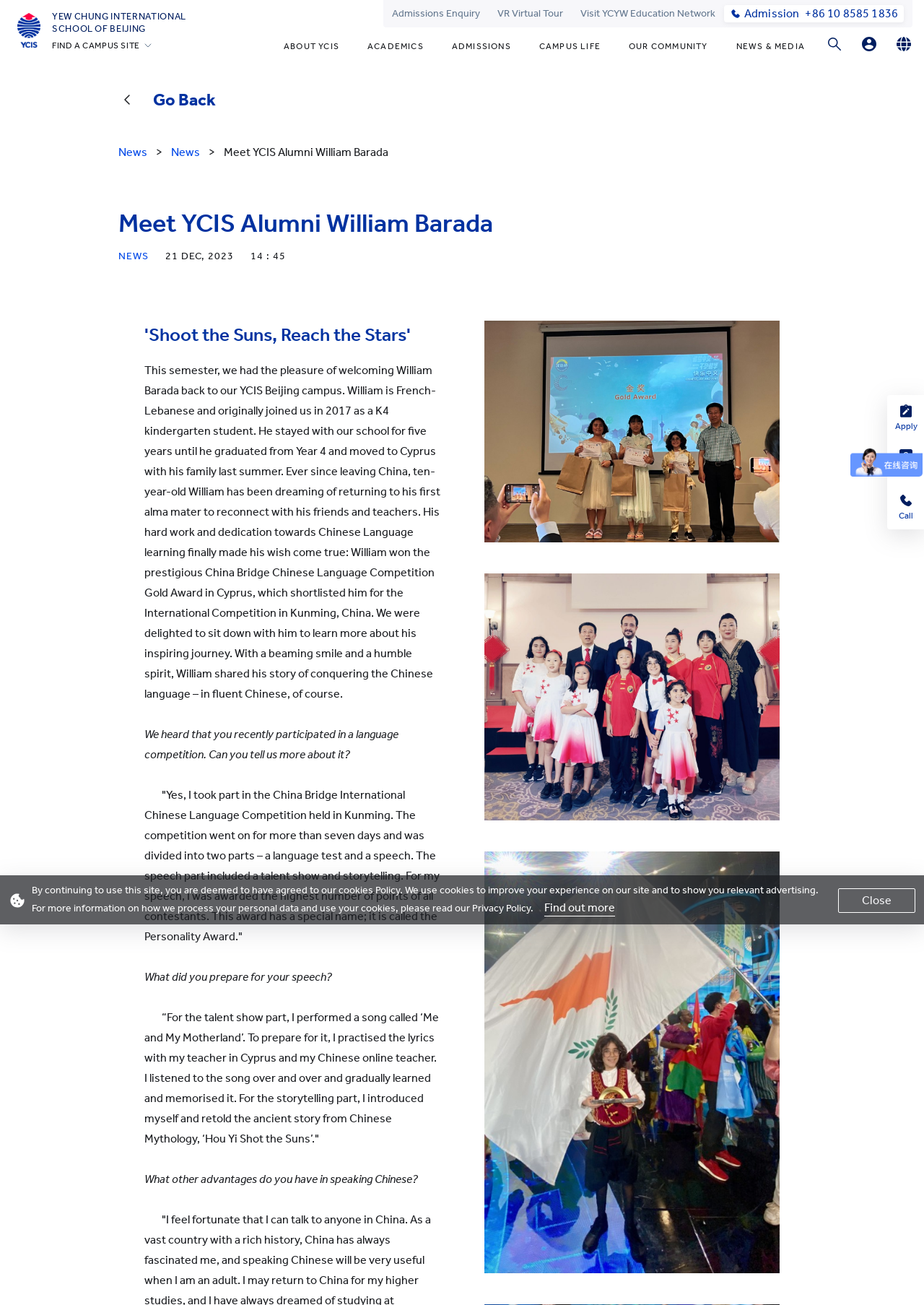Predict the bounding box of the UI element based on the description: "FIND A CAMPUS SITE". The coordinates should be four float numbers between 0 and 1, formatted as [left, top, right, bottom].

[0.056, 0.031, 0.165, 0.039]